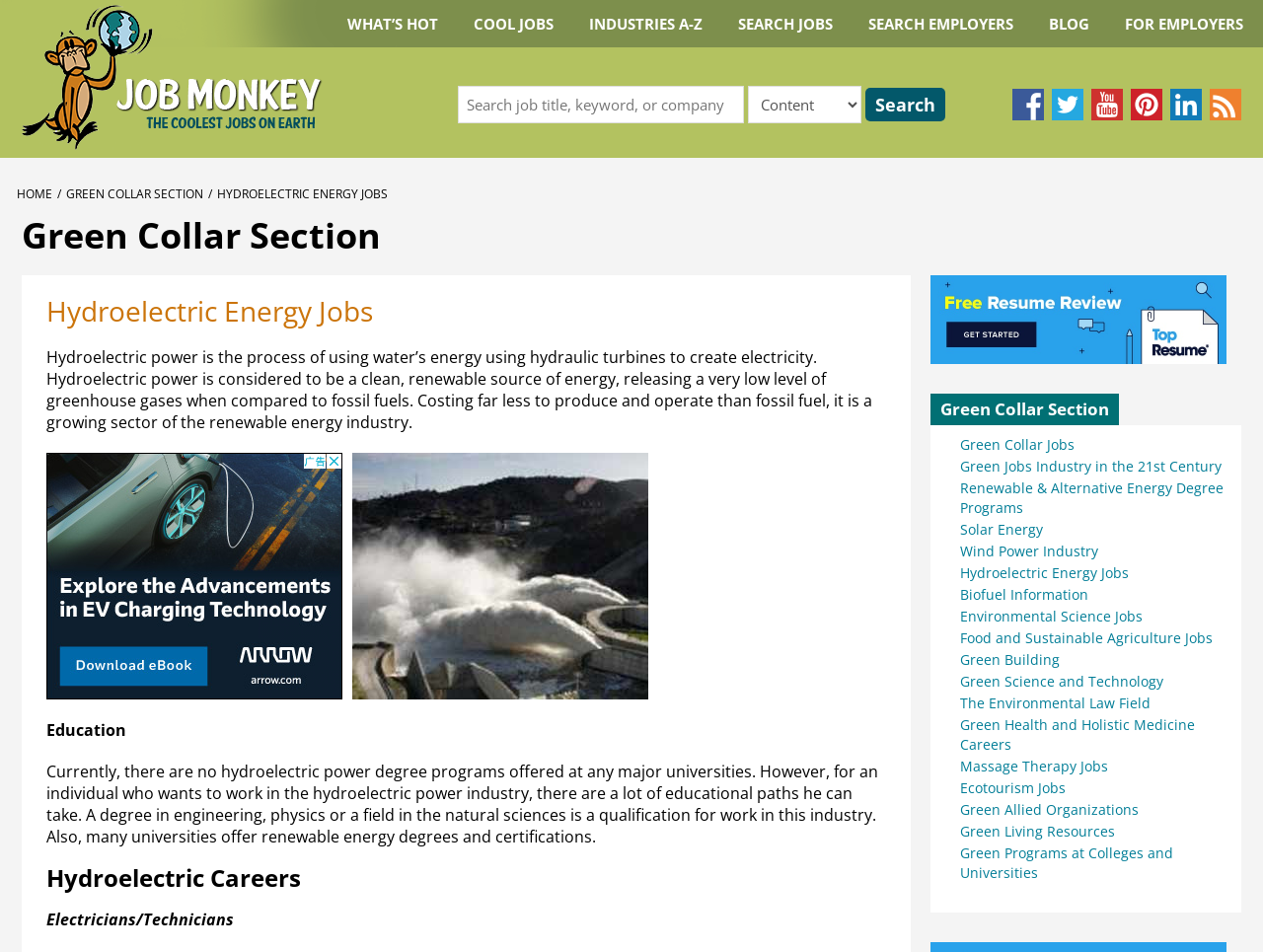Determine the bounding box coordinates of the element that should be clicked to execute the following command: "Explore Renewable & Alternative Energy Degree Programs".

[0.76, 0.503, 0.969, 0.543]